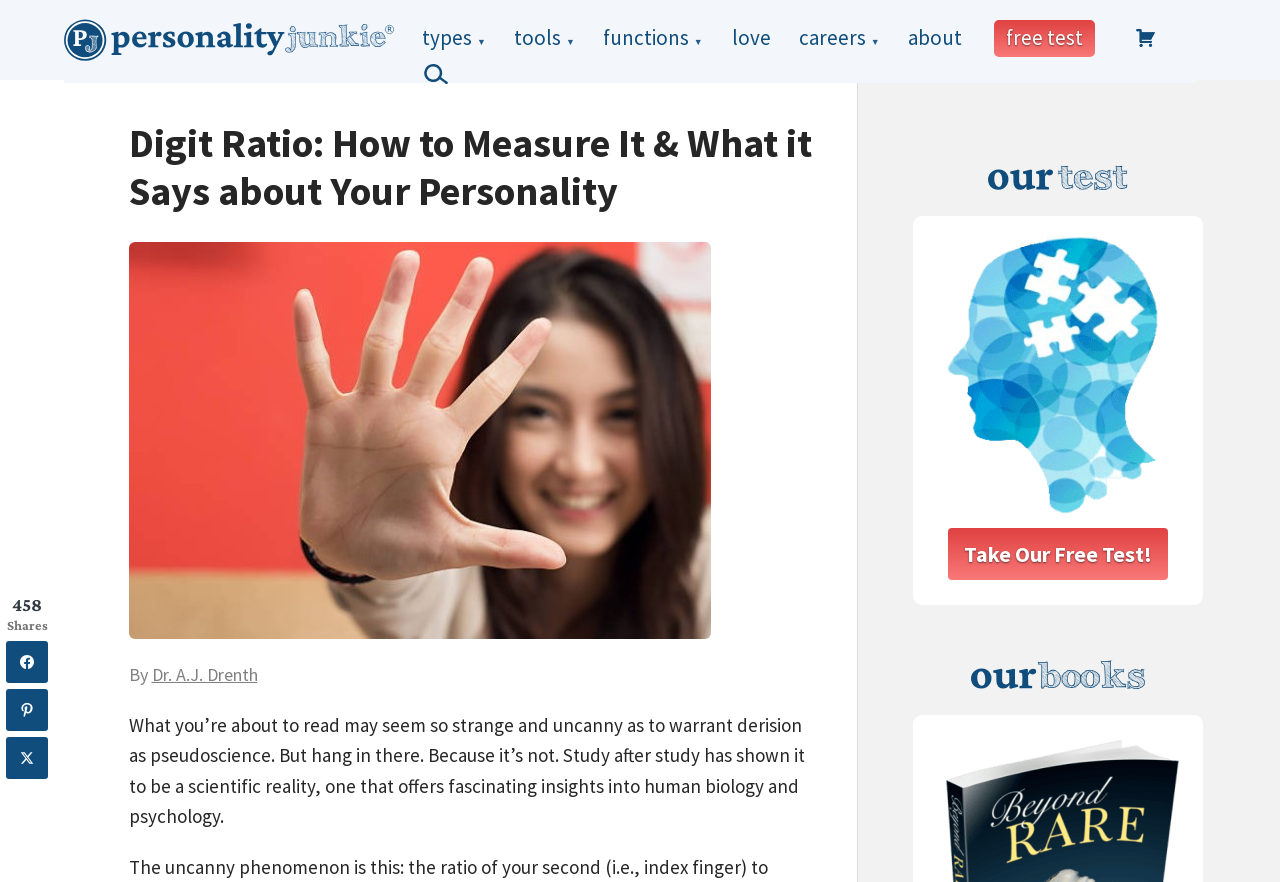Determine the title of the webpage and give its text content.

Digit Ratio: How to Measure It & What it Says about Your Personality